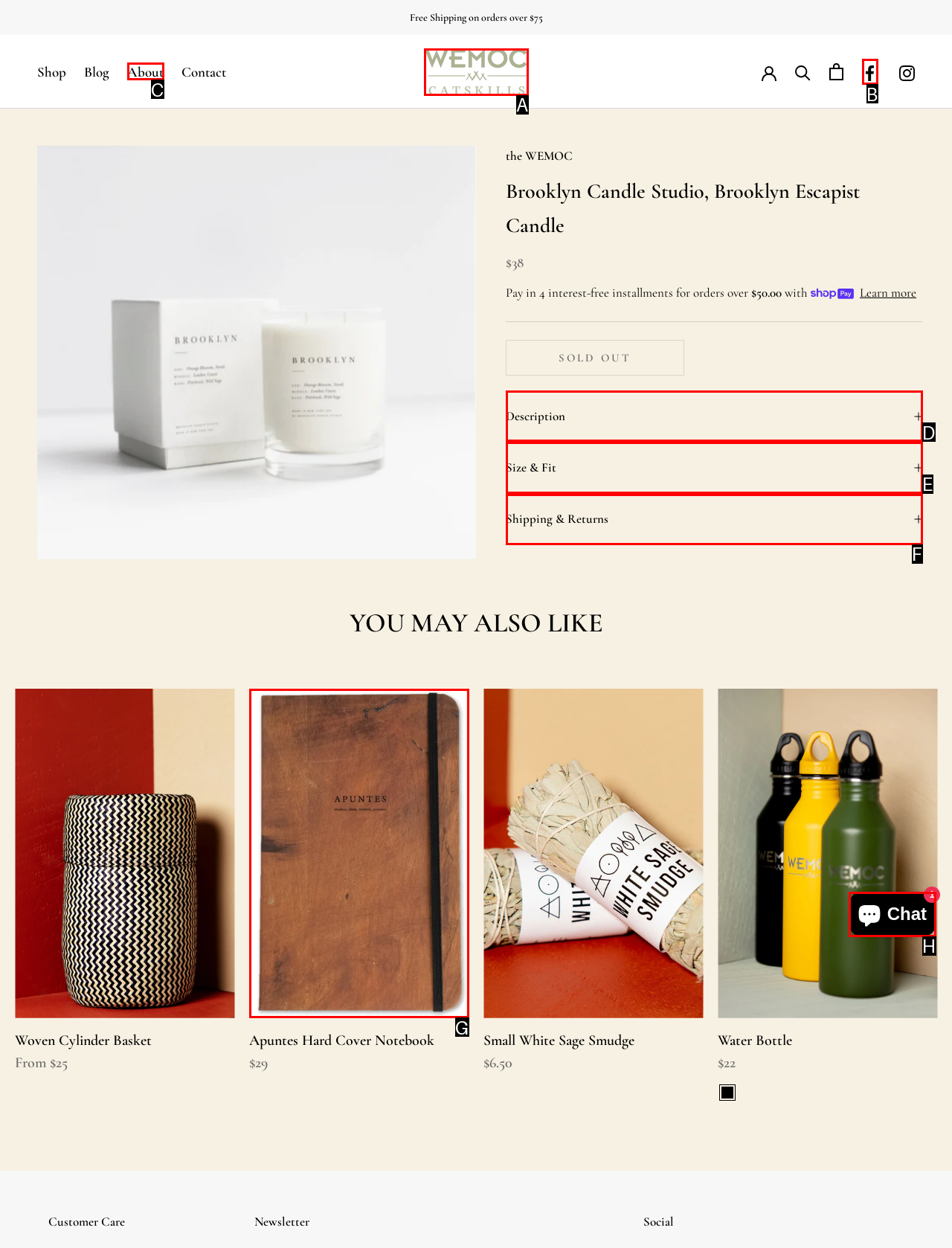Based on the given description: parent_node: Apuntes Hard Cover Notebook, identify the correct option and provide the corresponding letter from the given choices directly.

G